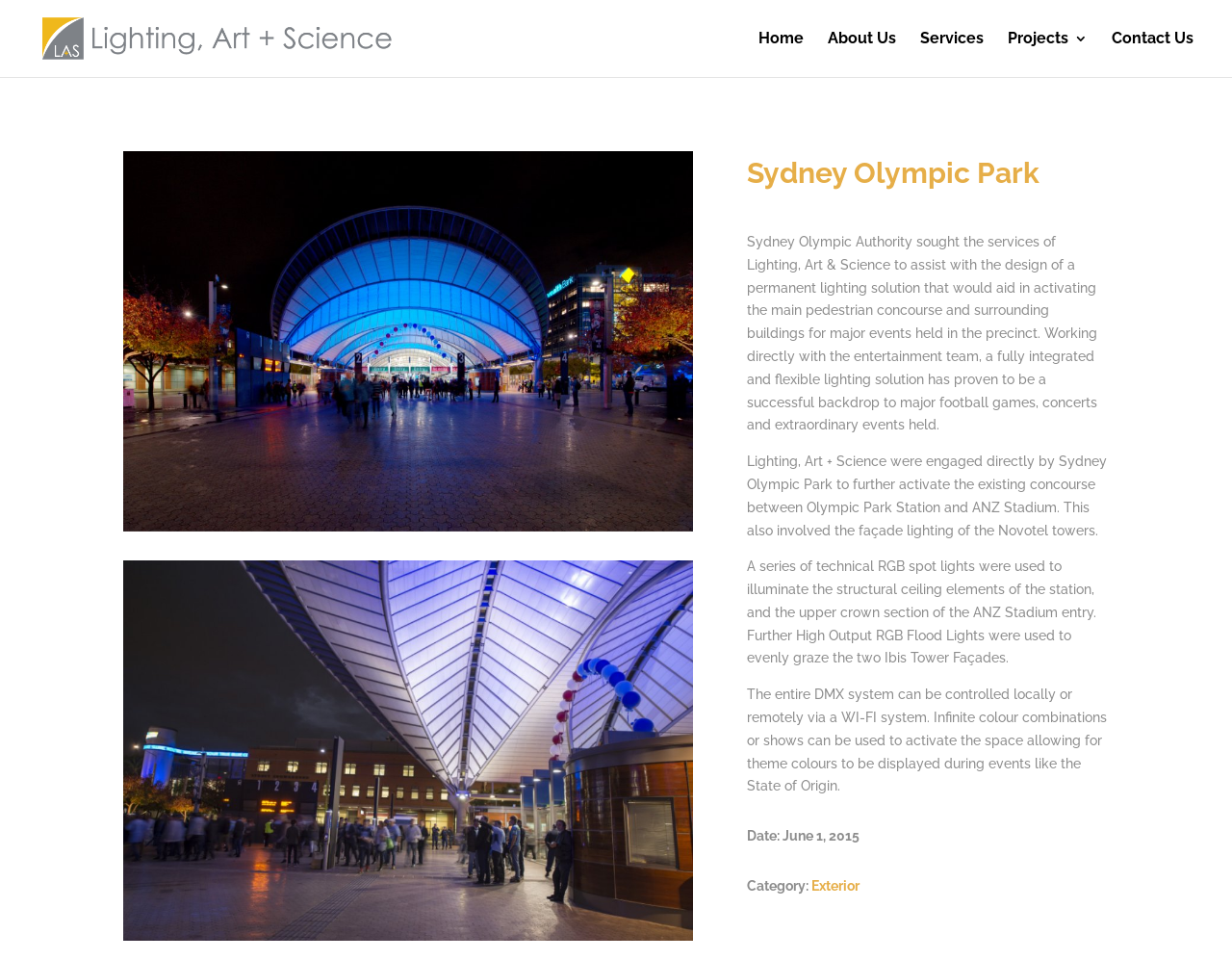Locate the bounding box coordinates of the element I should click to achieve the following instruction: "Visit Facebook".

None